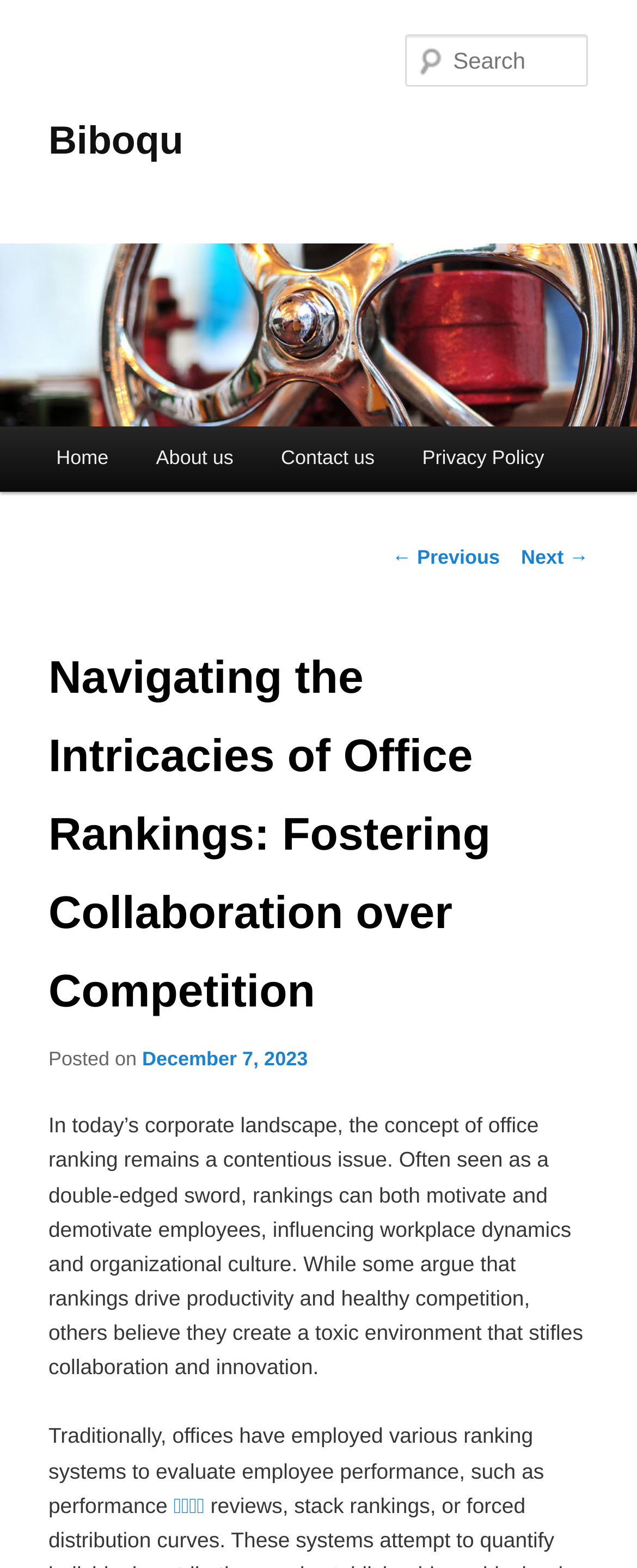Provide the bounding box coordinates of the area you need to click to execute the following instruction: "Read the previous post".

[0.615, 0.348, 0.785, 0.363]